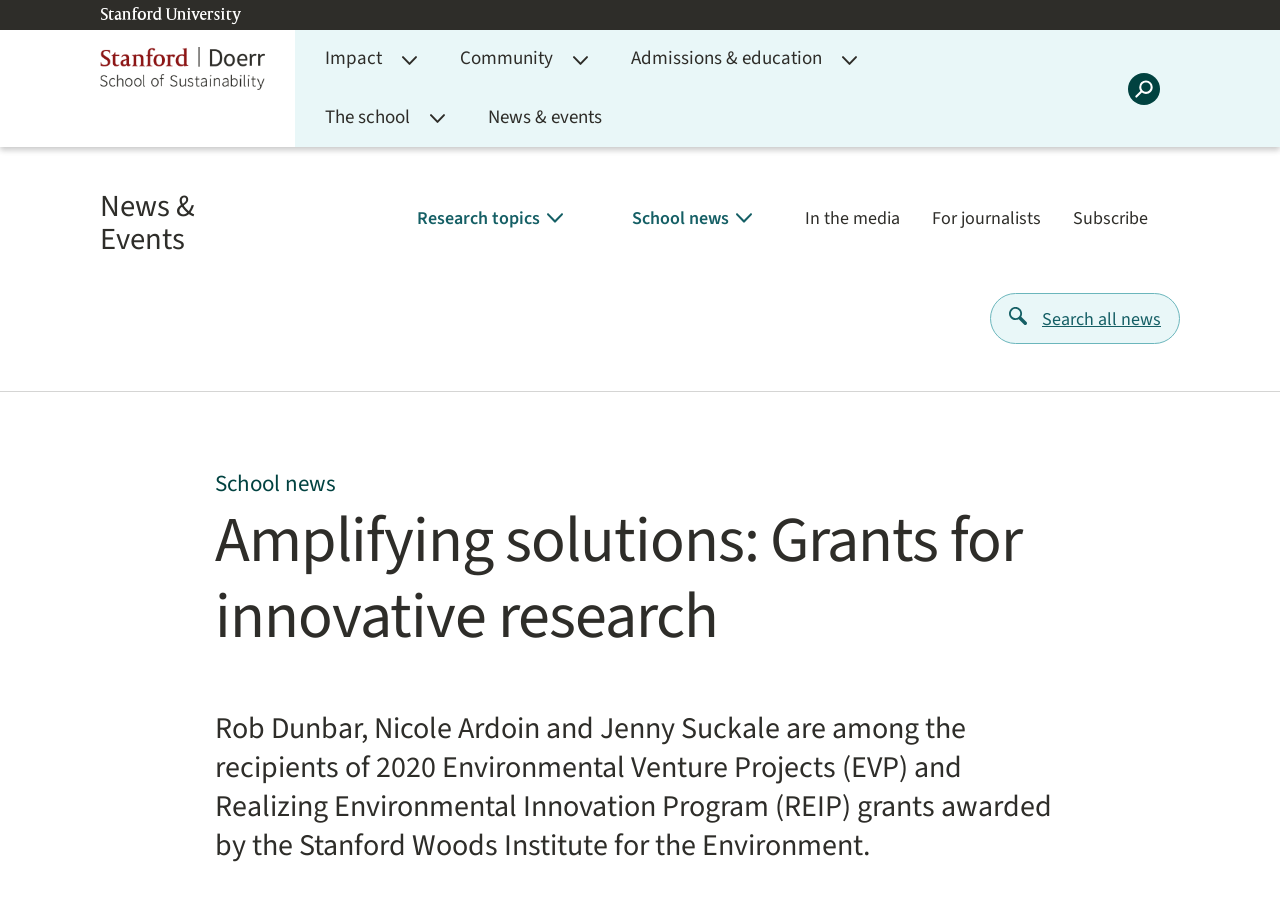Find the bounding box coordinates of the element to click in order to complete this instruction: "Open the Impact menu". The bounding box coordinates must be four float numbers between 0 and 1, denoted as [left, top, right, bottom].

[0.308, 0.044, 0.333, 0.079]